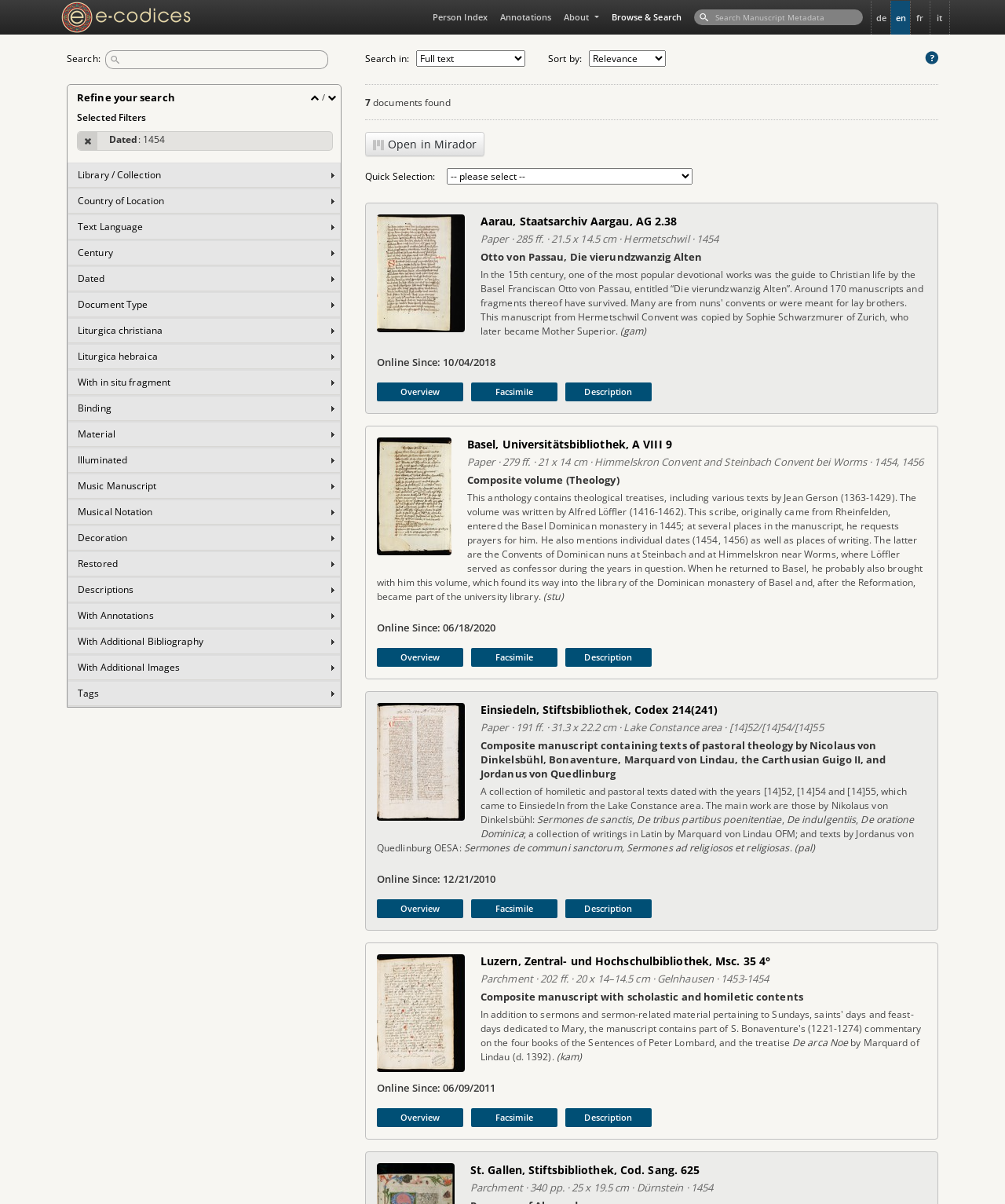Explain the webpage's layout and main content in detail.

The webpage is a virtual manuscript library of Switzerland, providing free access to medieval and modern manuscripts. At the top left, there is a logo of e-codices, accompanied by a link to the homepage. Next to the logo, there are several links to navigate to different sections of the website, including Person Index, Annotations, About, and Browse & Search. 

On the top right, there is a search bar with a button and a dropdown menu to select the language. Below the search bar, there are links to switch between different languages, including German, English, French, and Italian.

The main content of the webpage is divided into two sections. On the left, there is a refine search section with multiple filters, including Library/Collection, Country of Location, Text Language, Century, Dated, Document Type, and others. Each filter has a heading and a link to expand or collapse the filter options.

On the right, there is a section displaying the search results. At the top, there is a heading "Refine your search" and a button to collapse or expand the filters. Below the heading, there are selected filters displayed, including Dated: 1454. 

Further down, there is a section with a heading "Selected Filters" and a button to clear the filters. Below this section, there is a list of search results, but the exact content is not specified. 

At the bottom of the webpage, there is a link to open the search results in Mirador, accompanied by an image of the Mirador logo.